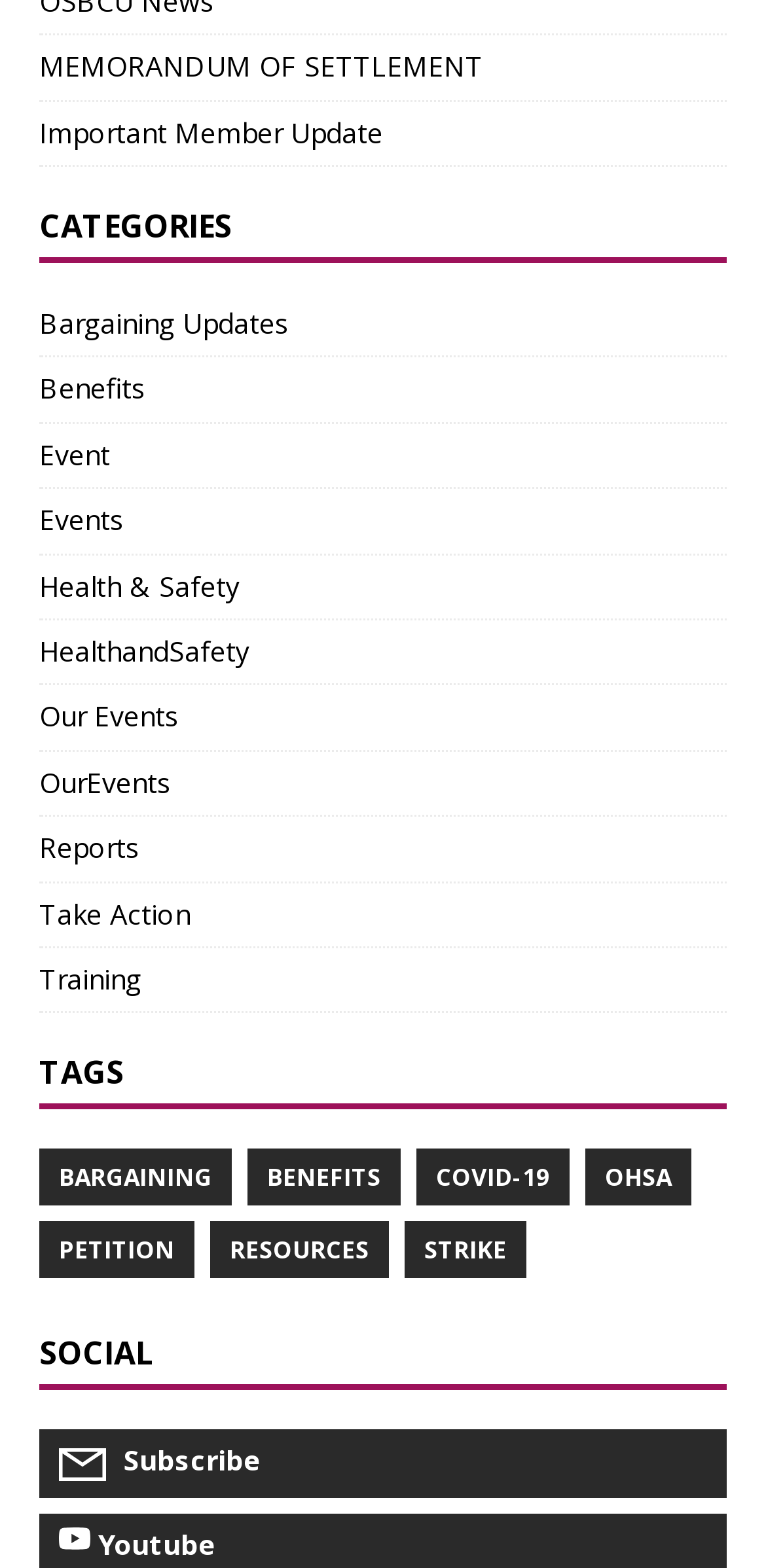Find the bounding box coordinates for the element described here: "Important Member Update".

[0.051, 0.072, 0.5, 0.096]